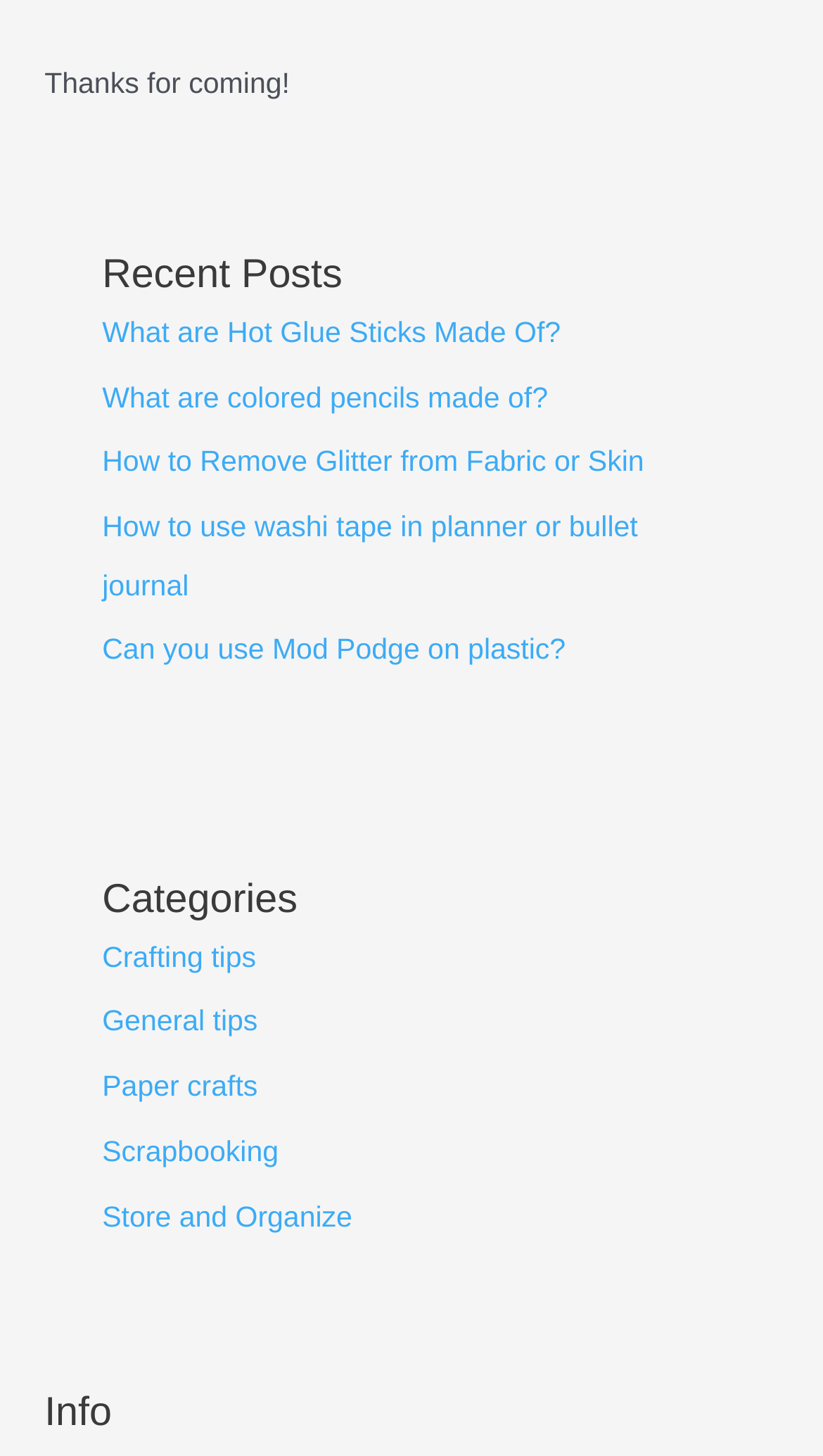Find the bounding box of the web element that fits this description: "Home".

None